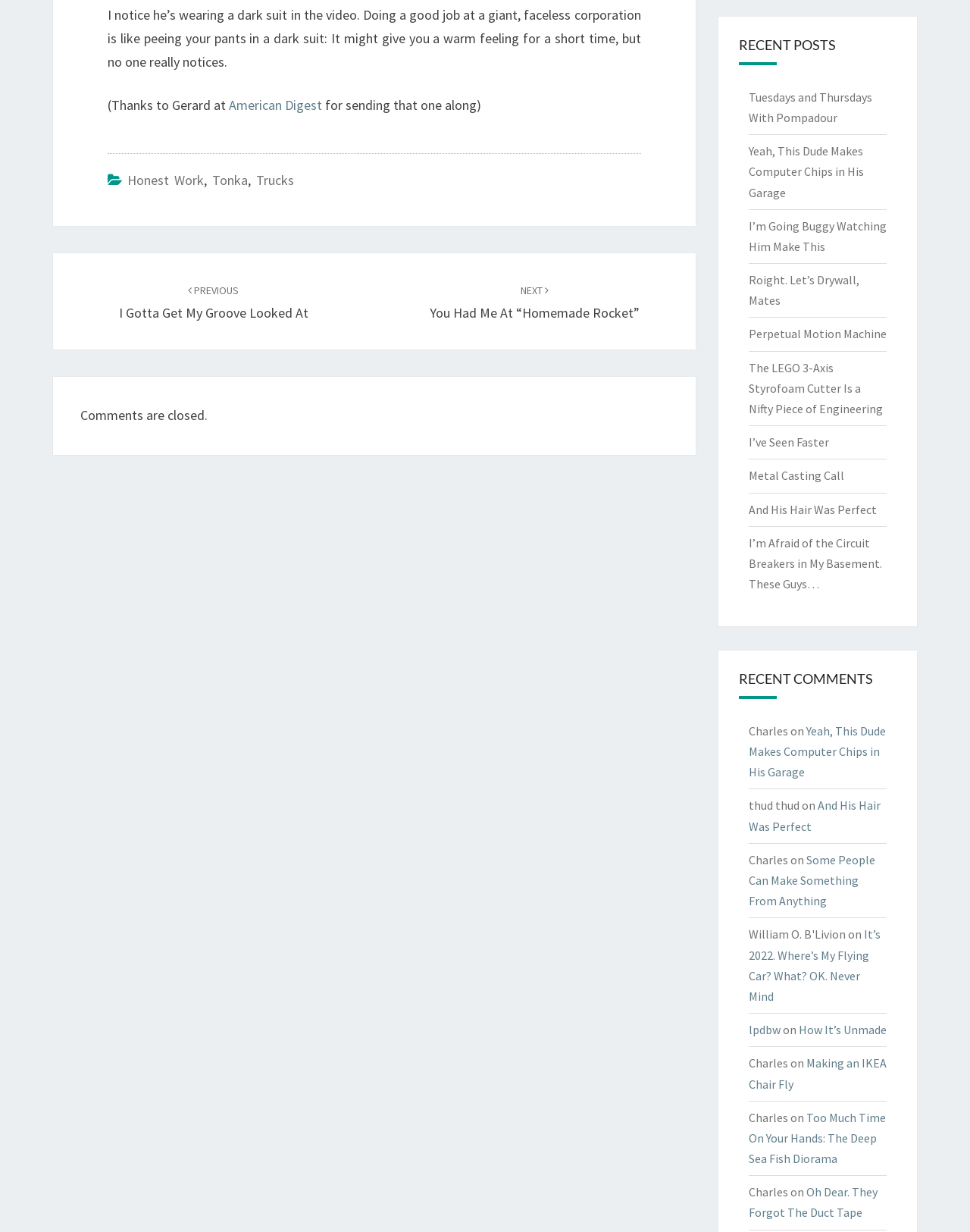What is the name of the corporation mentioned in the quote?
Look at the image and respond to the question as thoroughly as possible.

The quote at the top of the webpage mentions 'a giant, faceless corporation', which is the answer to this question.